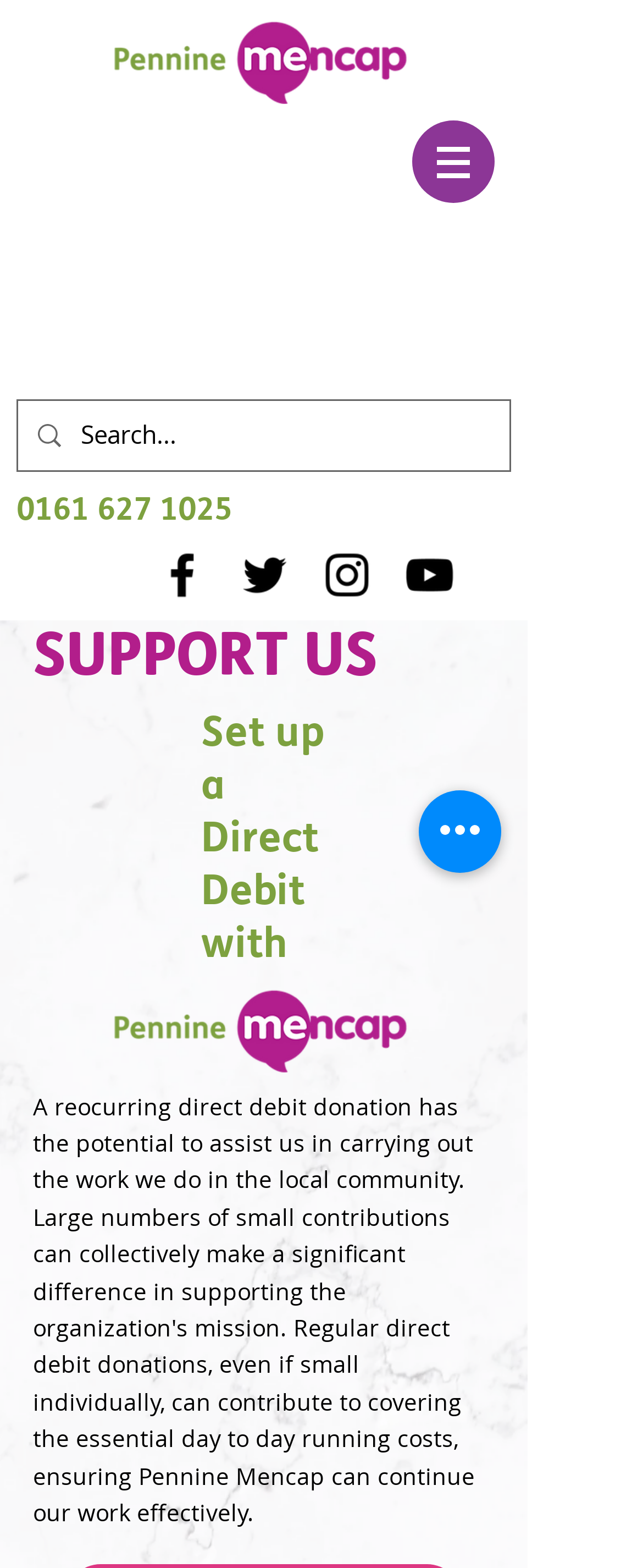What is the main call-to-action on the webpage?
Refer to the image and give a detailed response to the question.

I found the main call-to-action by examining the headings on the webpage, and I noticed that the heading 'Set up a Direct Debit with' is prominent and stands out, suggesting that it is the main call-to-action on the webpage.